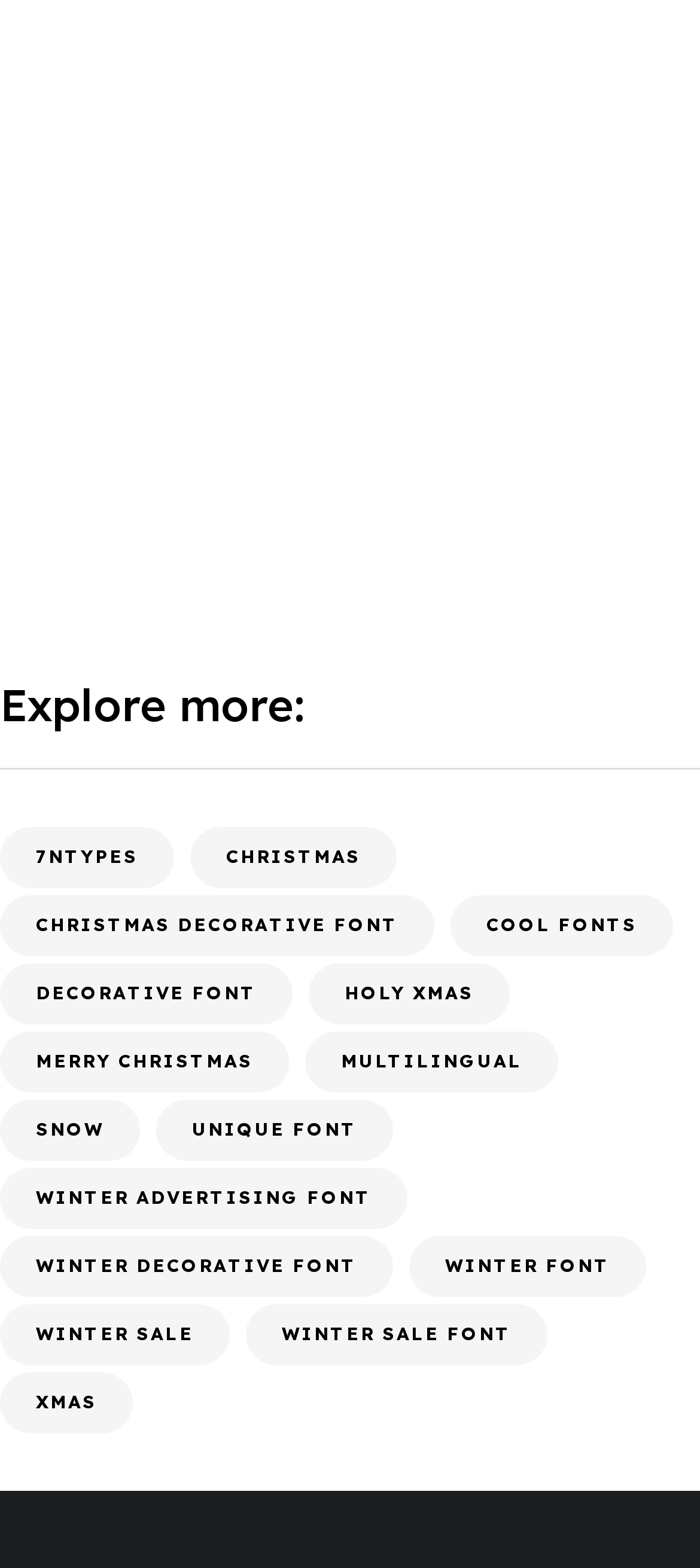Kindly determine the bounding box coordinates for the area that needs to be clicked to execute this instruction: "Learn about Dream Meaning Atomic Bomb".

None